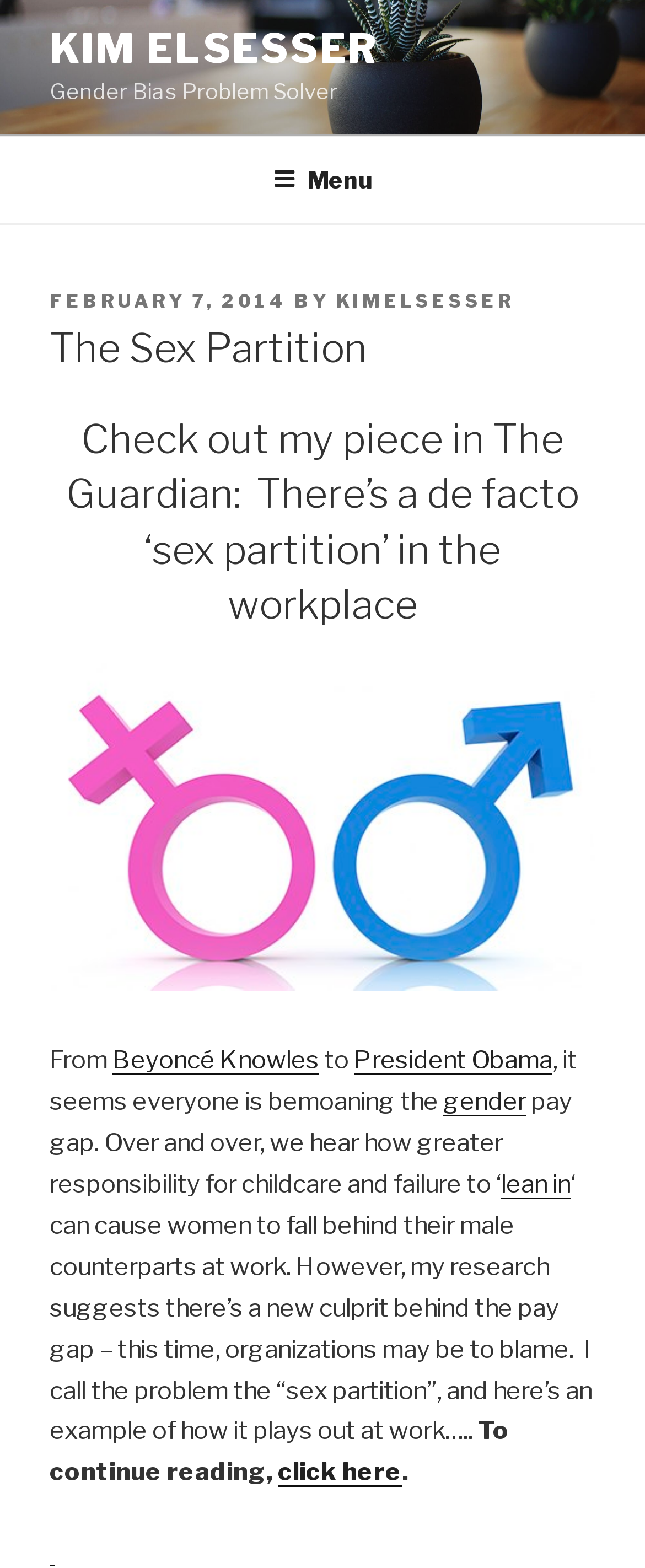Find the bounding box coordinates of the element to click in order to complete the given instruction: "Click on the author's name."

[0.077, 0.016, 0.587, 0.046]